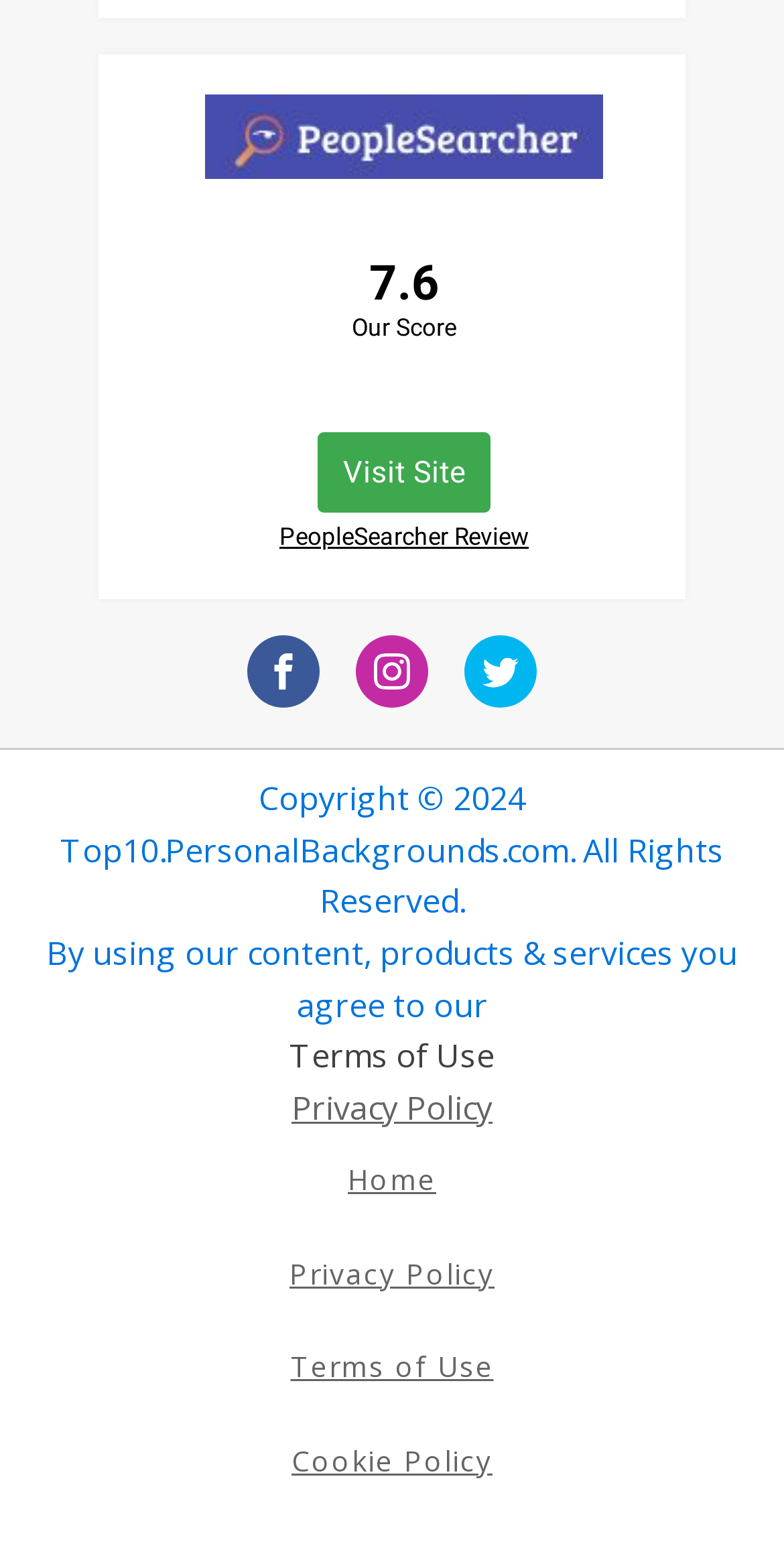What is the score of PeopleSearcher?
Based on the image, give a one-word or short phrase answer.

7.6